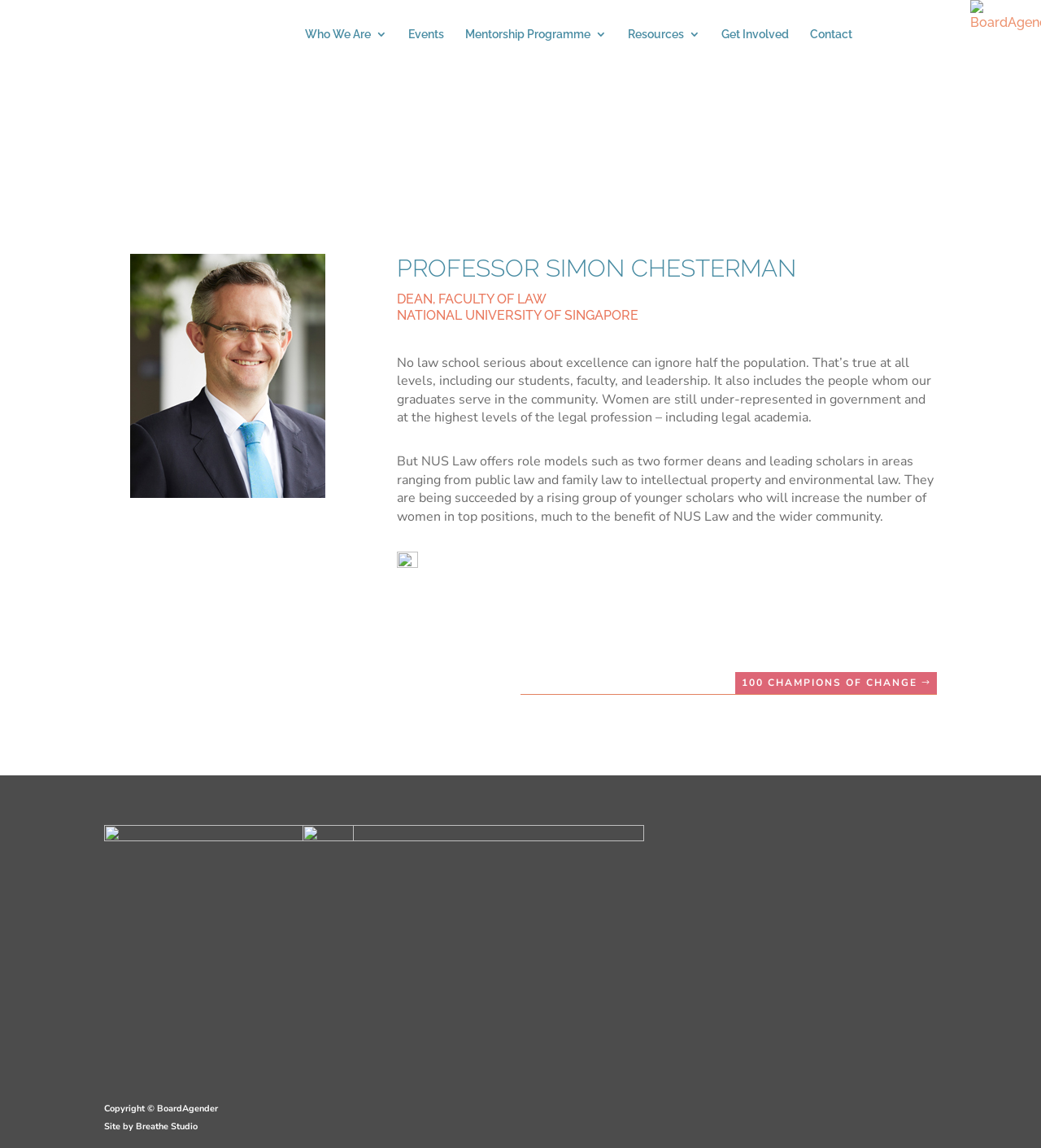What is the topic of the quote mentioned on the webpage?
Please respond to the question with a detailed and informative answer.

I found the answer by examining the StaticText elements with the quotes, specifically the one that mentions 'No law school serious about excellence can ignore half the population. That’s true at all levels, including our students, faculty, and leadership.' which suggests that the topic is about women in law.